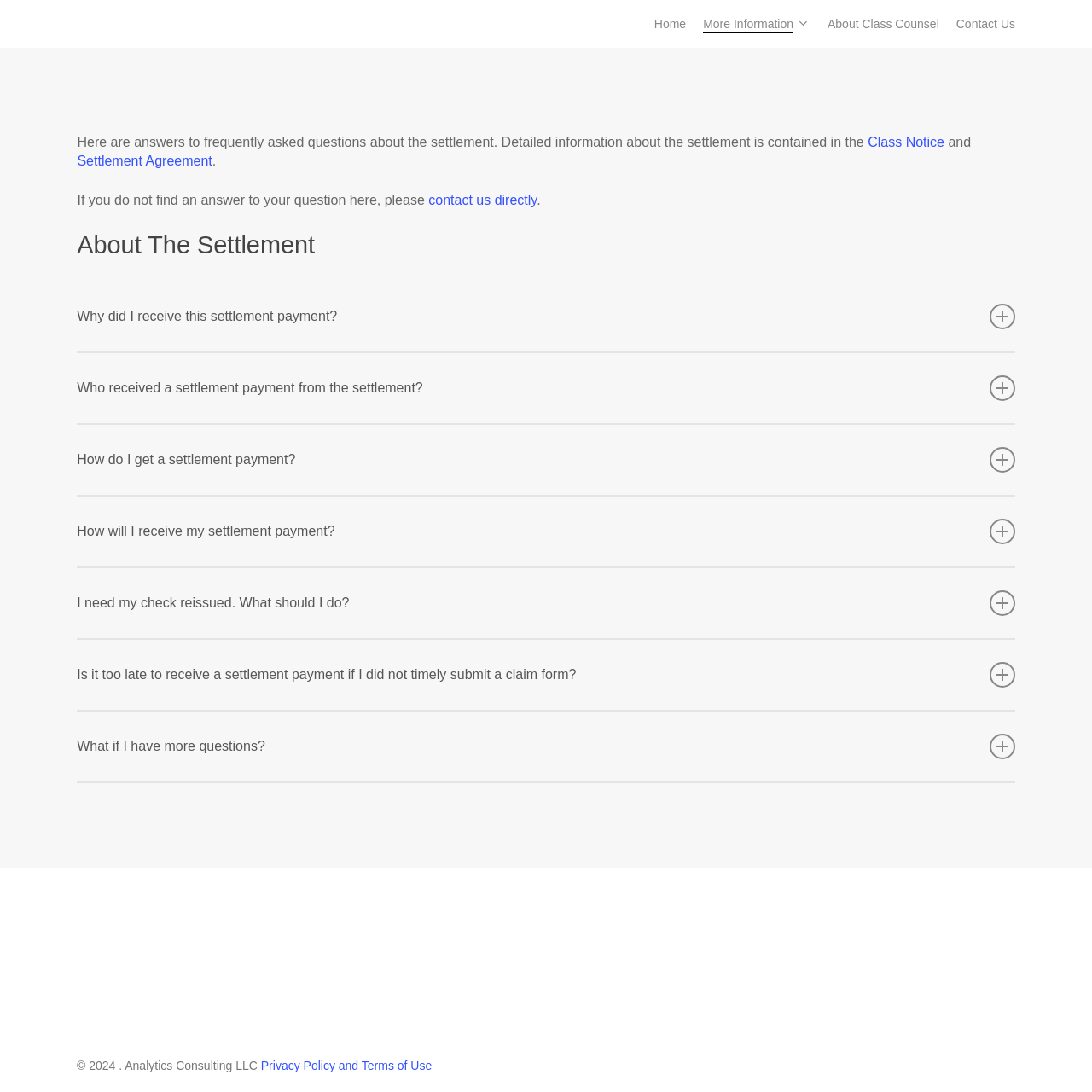Please give a one-word or short phrase response to the following question: 
How can I get a settlement payment?

Submit a timely and valid Claim Form